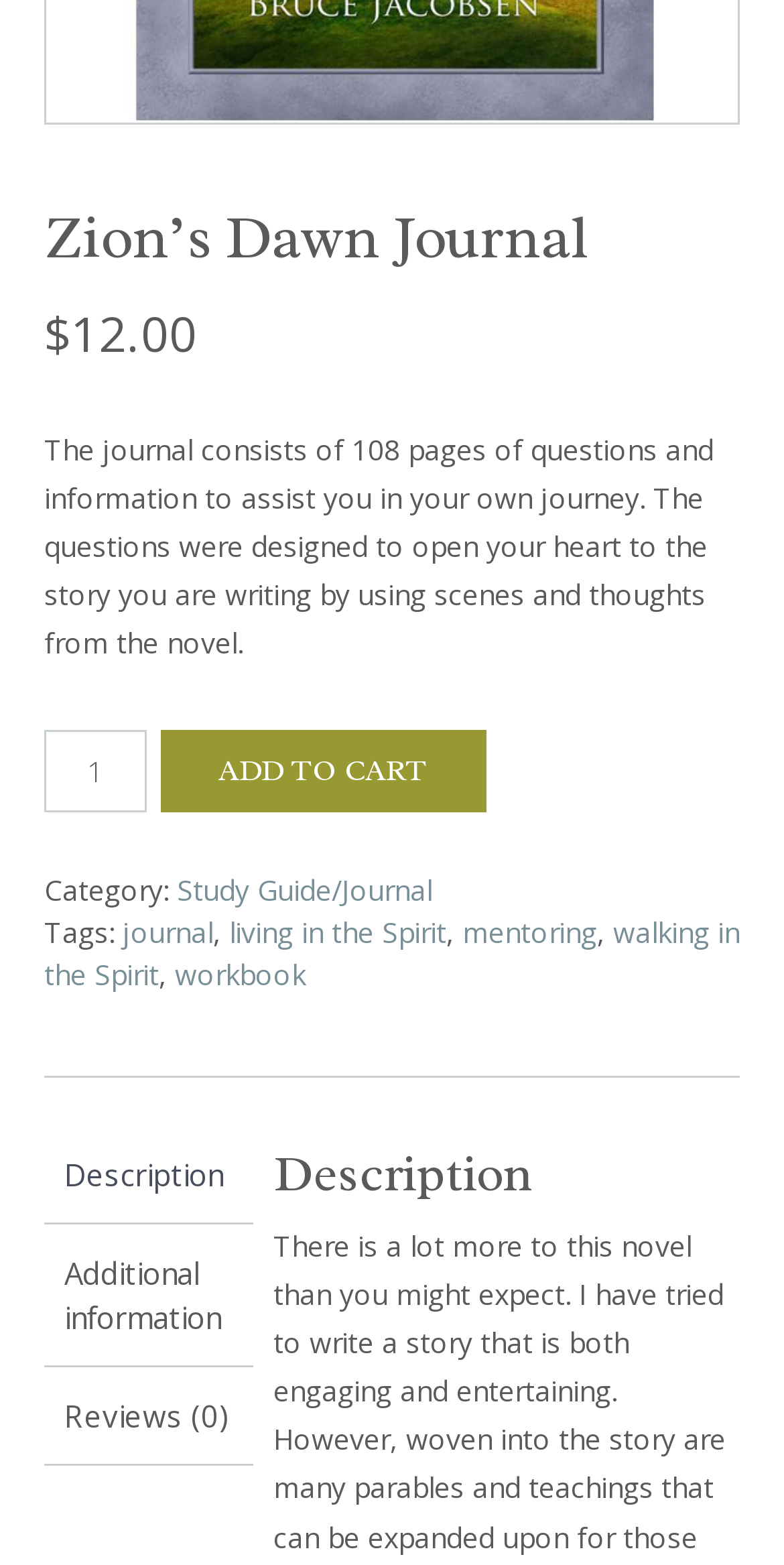Provide the bounding box coordinates of the UI element that matches the description: "Exit mobile version".

None